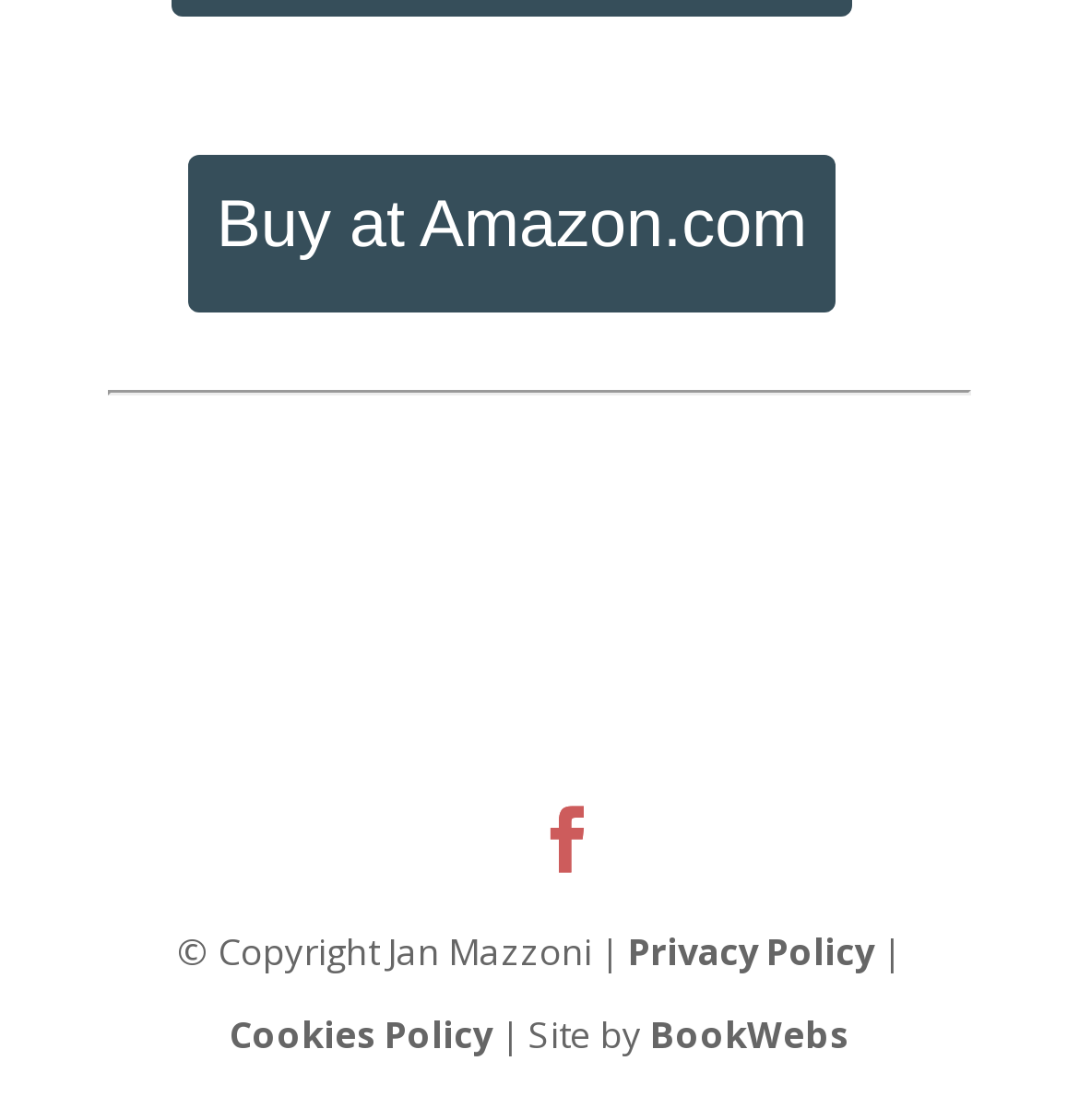Who designed the website?
Use the image to give a comprehensive and detailed response to the question.

The link at the bottom of the webpage labeled 'BookWebs' suggests that BookWebs is the entity responsible for designing and developing the website.